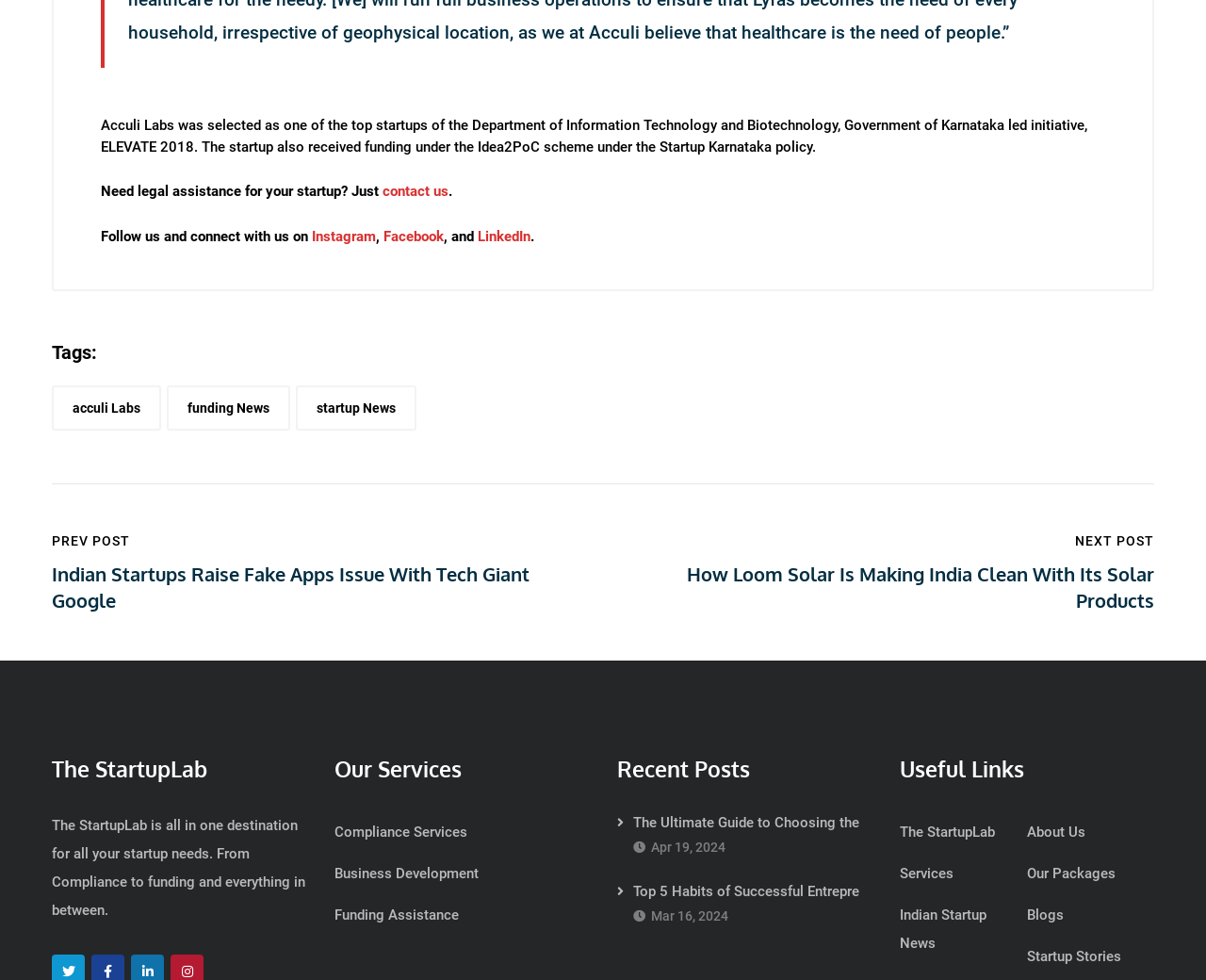What is the name of the section that provides information about startup news?
Make sure to answer the question with a detailed and comprehensive explanation.

The answer can be found in the middle section of the webpage, which has a heading 'Recent Posts' and lists several startup news articles.